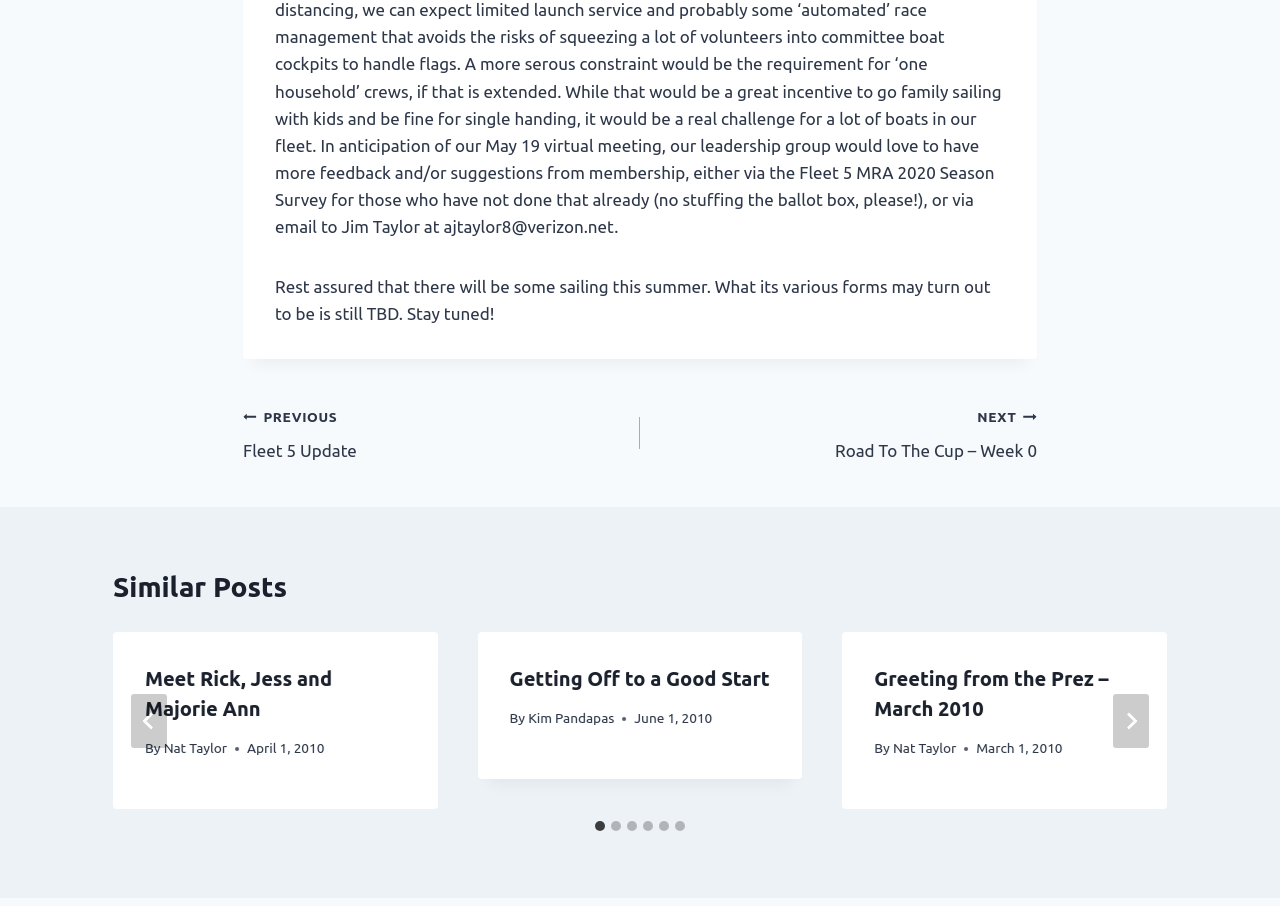Please locate the bounding box coordinates of the element's region that needs to be clicked to follow the instruction: "Go to the next slide". The bounding box coordinates should be provided as four float numbers between 0 and 1, i.e., [left, top, right, bottom].

[0.87, 0.766, 0.898, 0.825]